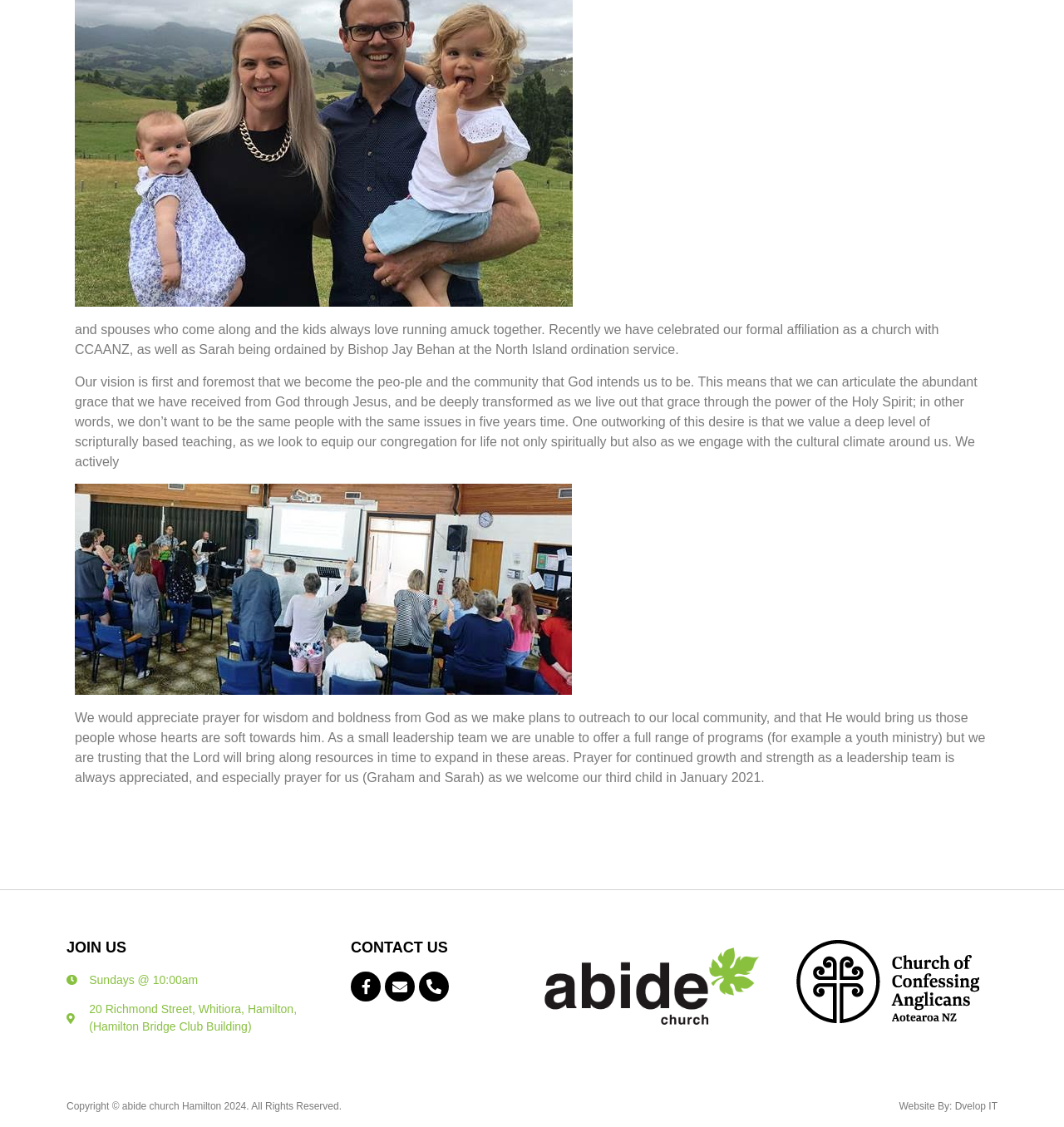Can you find the bounding box coordinates for the UI element given this description: "Phone-alt"? Provide the coordinates as four float numbers between 0 and 1: [left, top, right, bottom].

[0.394, 0.862, 0.422, 0.889]